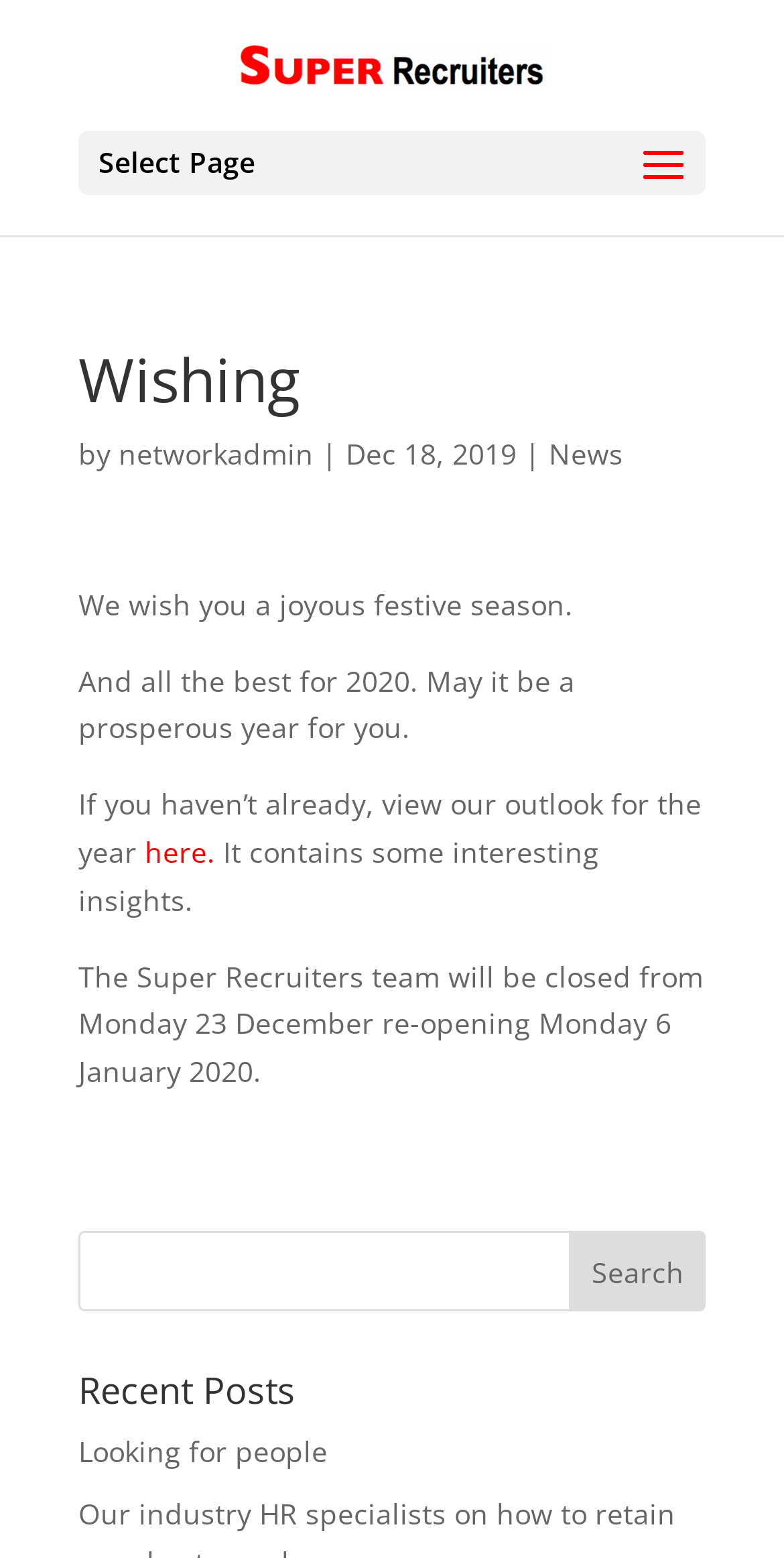Use the details in the image to answer the question thoroughly: 
What is the date of the article 'Wishing'?

The date of the article 'Wishing' can be found by looking at the text below the heading 'Wishing', where it says 'Dec 18, 2019'.